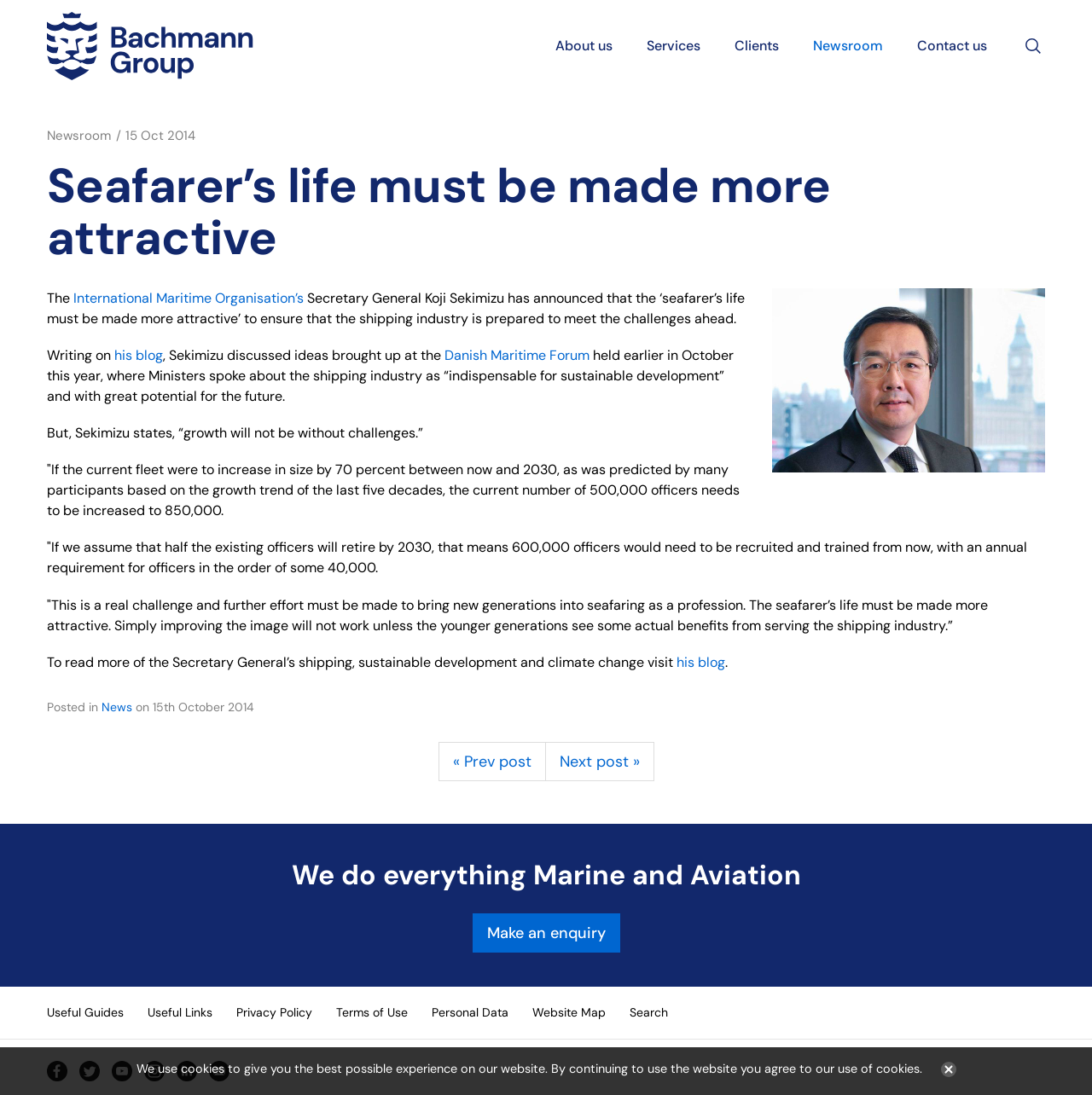Please specify the bounding box coordinates of the clickable region necessary for completing the following instruction: "Read the news article". The coordinates must consist of four float numbers between 0 and 1, i.e., [left, top, right, bottom].

[0.043, 0.145, 0.957, 0.241]